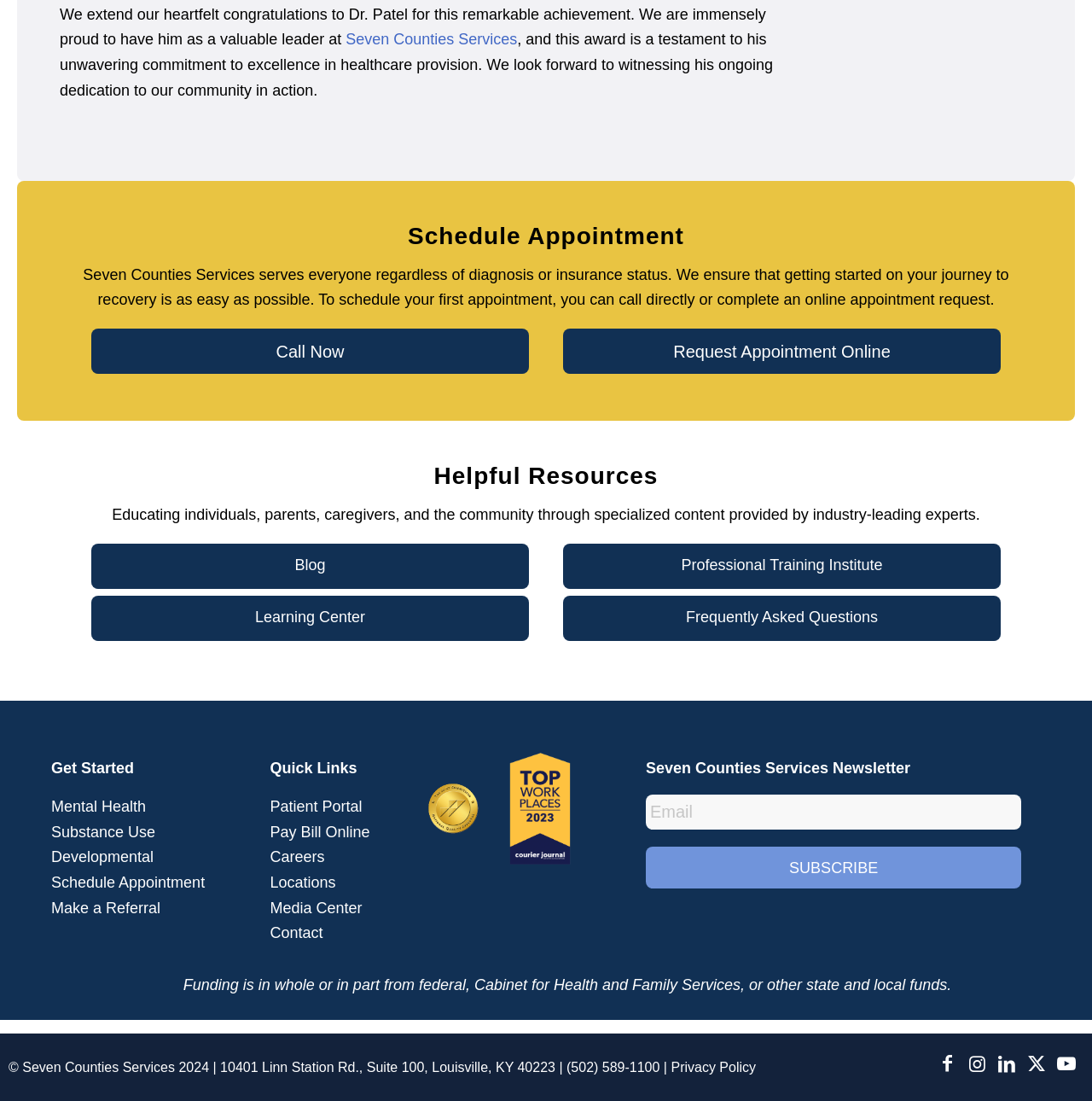Please identify the bounding box coordinates of the element I should click to complete this instruction: 'Subscribe to the newsletter'. The coordinates should be given as four float numbers between 0 and 1, like this: [left, top, right, bottom].

[0.591, 0.769, 0.935, 0.807]